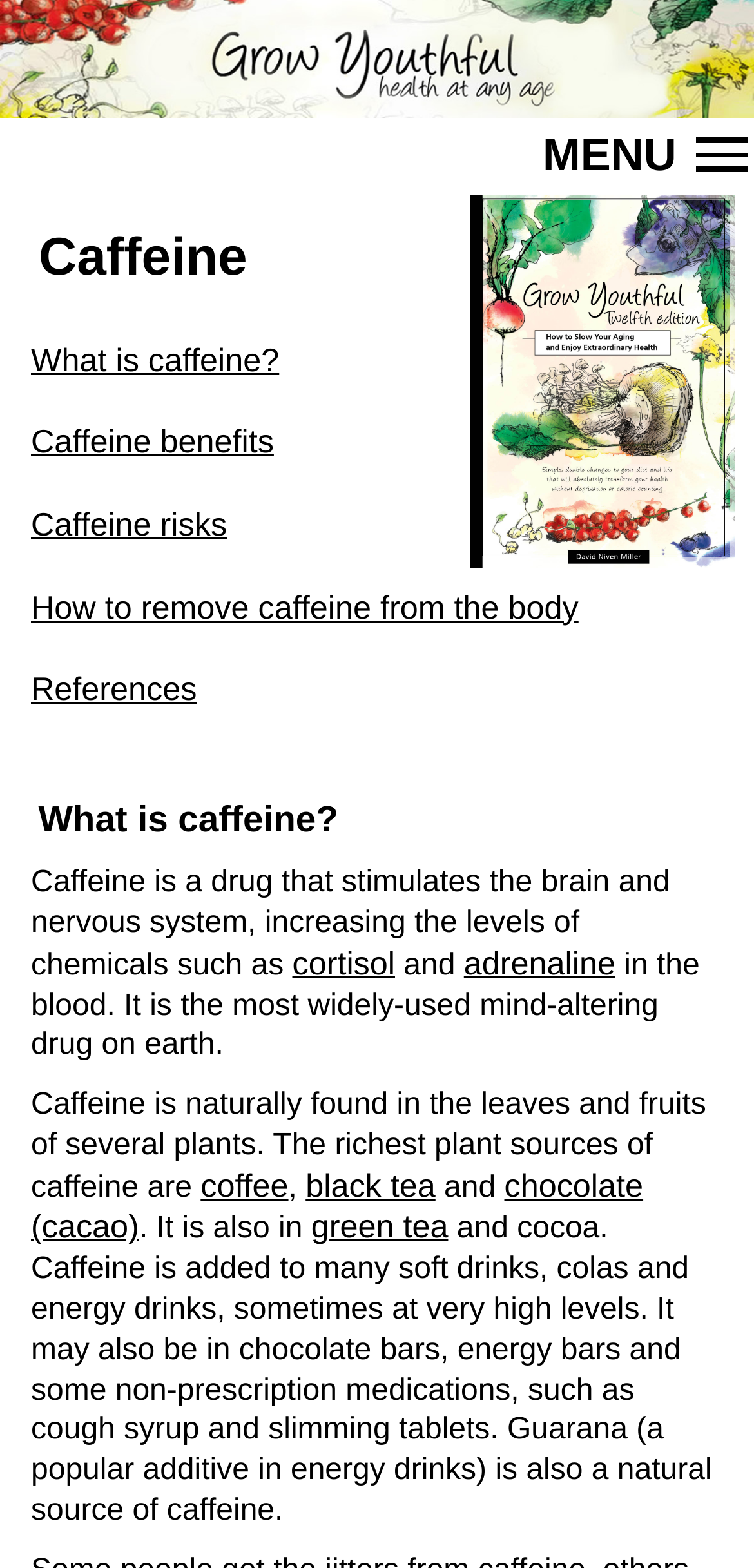Based on the provided description, "green tea", find the bounding box of the corresponding UI element in the screenshot.

[0.413, 0.771, 0.594, 0.795]